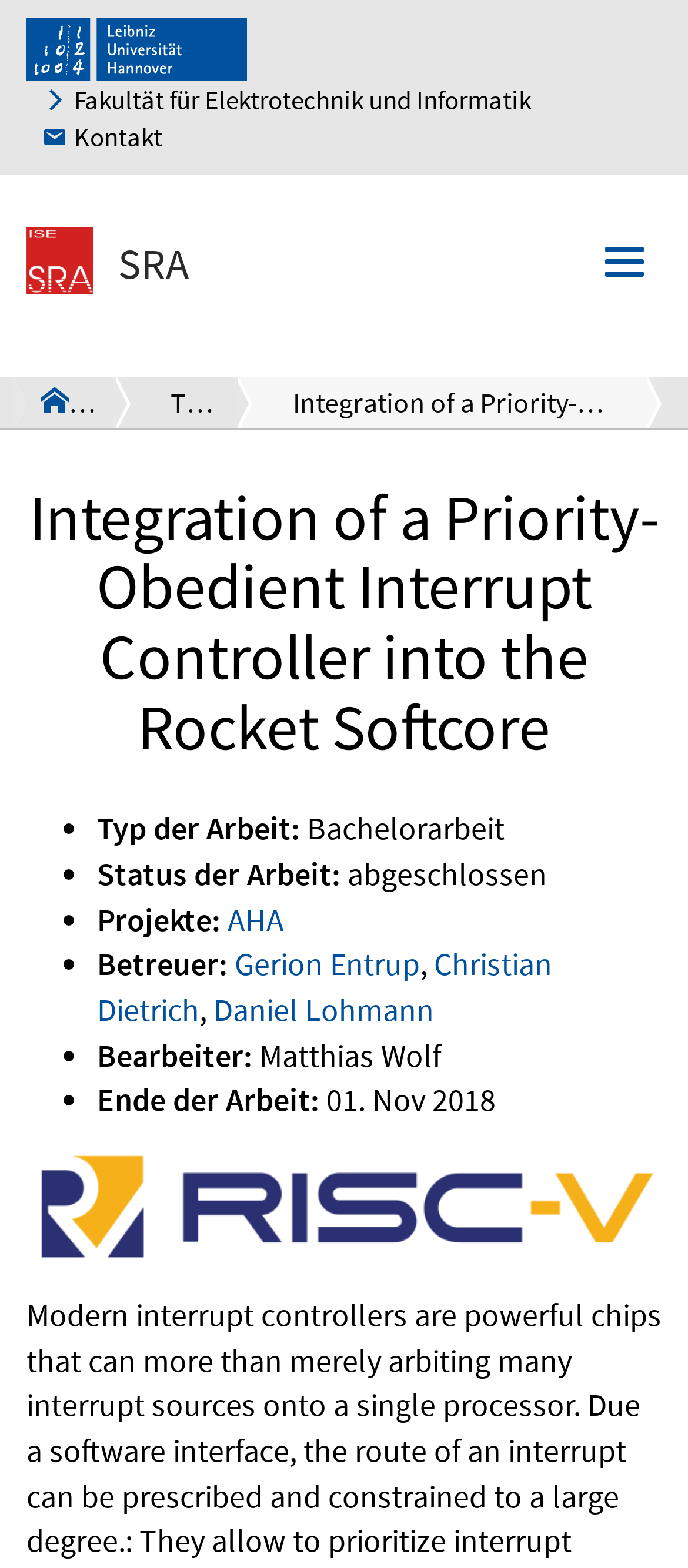Reply to the question with a single word or phrase:
What is the status of the work?

abgeschlossen